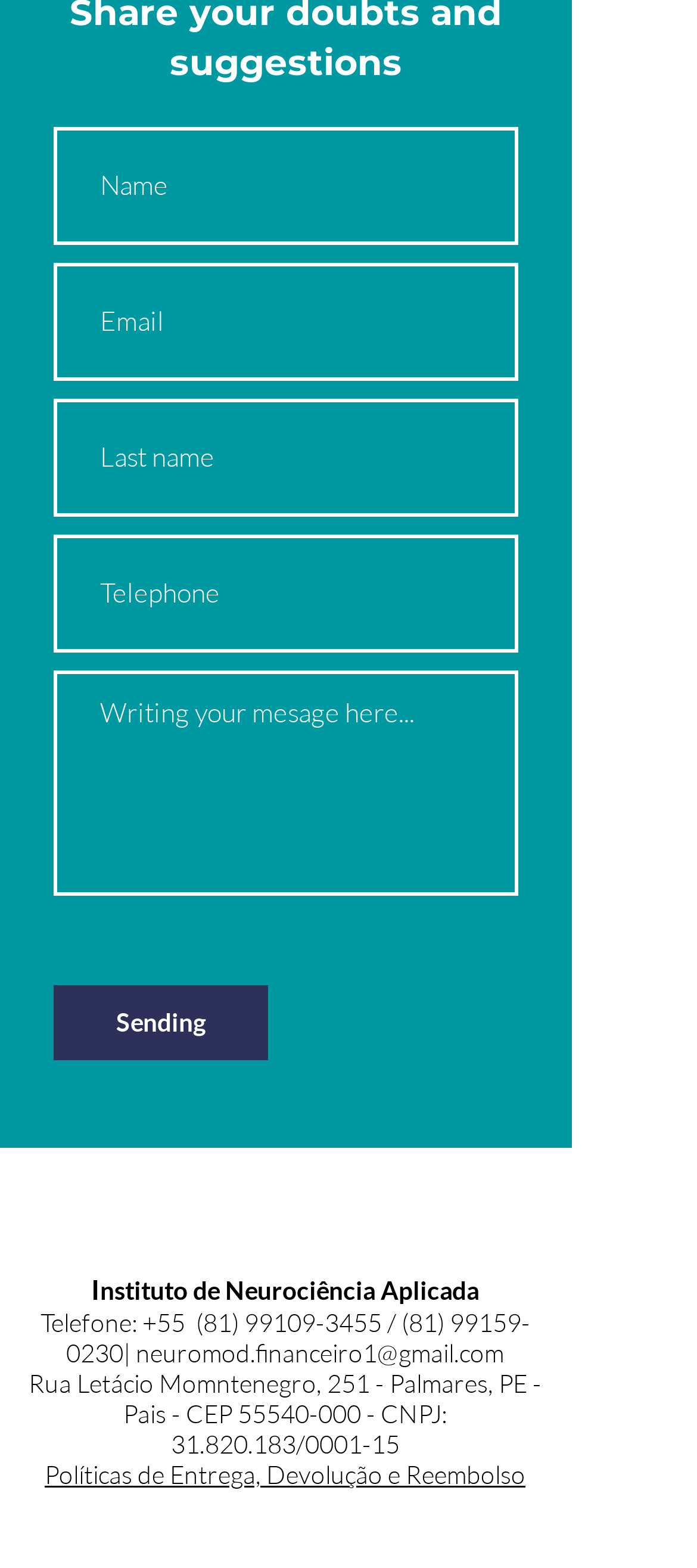Please locate the bounding box coordinates of the element that should be clicked to achieve the given instruction: "View the AU & Church of God Archives page".

None